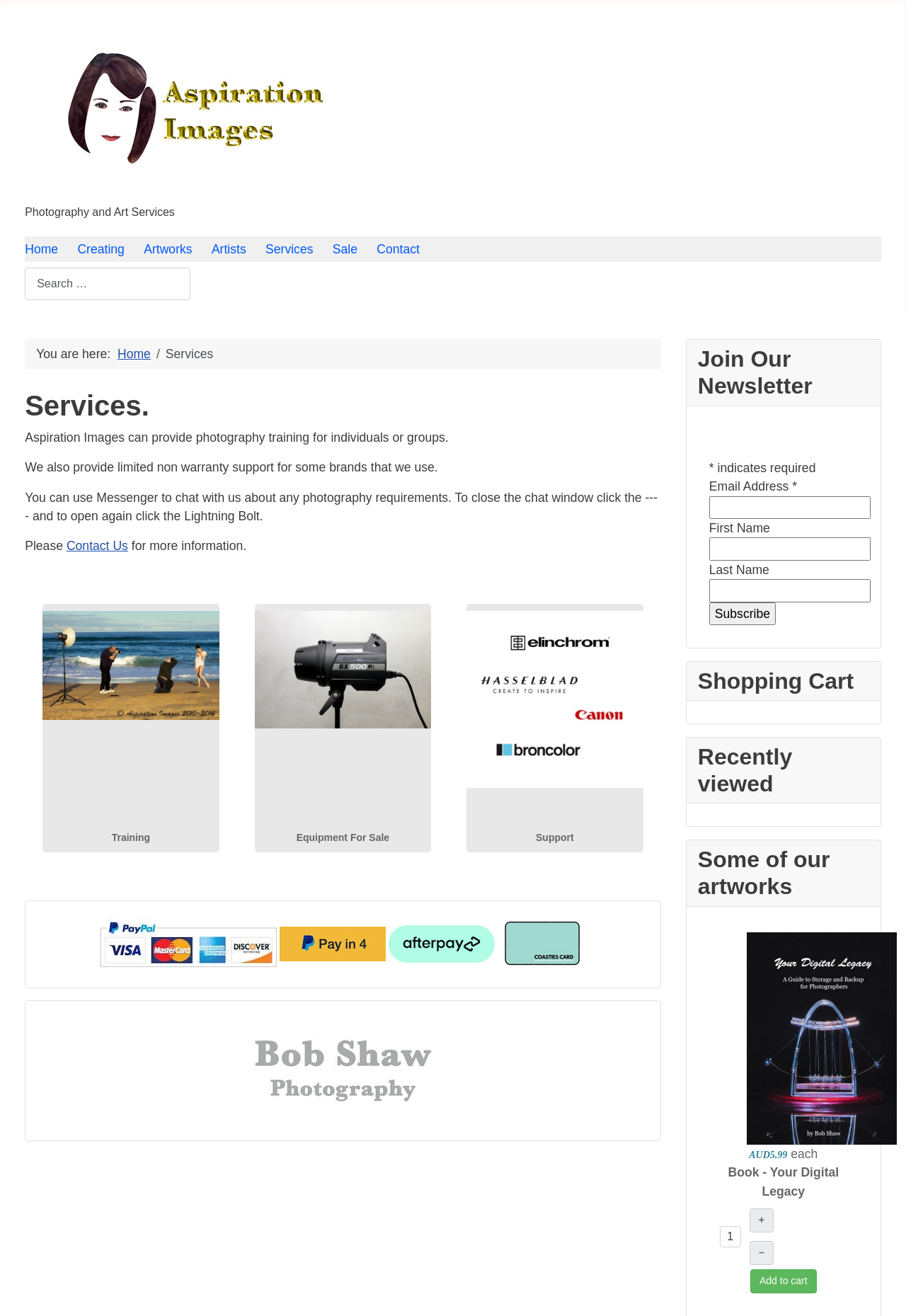Determine the bounding box coordinates for the clickable element required to fulfill the instruction: "Click on the HOME link". Provide the coordinates as four float numbers between 0 and 1, i.e., [left, top, right, bottom].

None